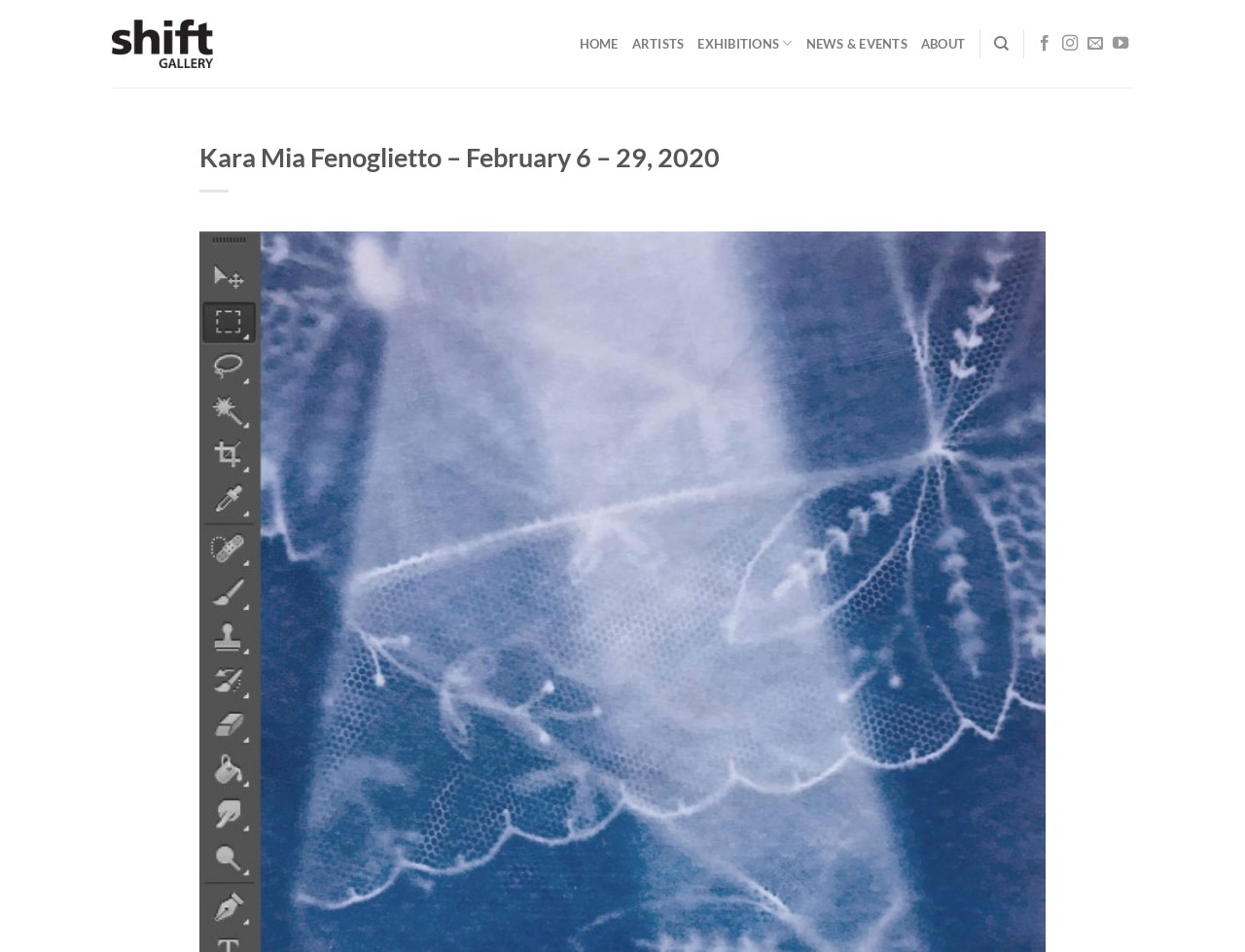Describe all the key features of the webpage in detail.

The webpage appears to be an art gallery's website, specifically showcasing an exhibition by Kara Mia Fenoglietto from February 6 to 29, 2020. At the top left corner, there is a link to "Shift Gallery" accompanied by an image with the same name. 

To the right of the "Shift Gallery" link, there is a navigation menu consisting of six links: "HOME", "ARTISTS", "EXHIBITIONS" with a dropdown menu, "NEWS & EVENTS", "ABOUT", and "Search". These links are aligned horizontally and are positioned near the top of the page.

Below the navigation menu, there is a large header that spans almost the entire width of the page, displaying the title "Kara Mia Fenoglietto – February 6 – 29, 2020". 

At the top right corner, there are four social media links: "Follow on Facebook", "Follow on Instagram", "Send us an email", and "Follow on YouTube". These links are aligned horizontally and are positioned near the top of the page.